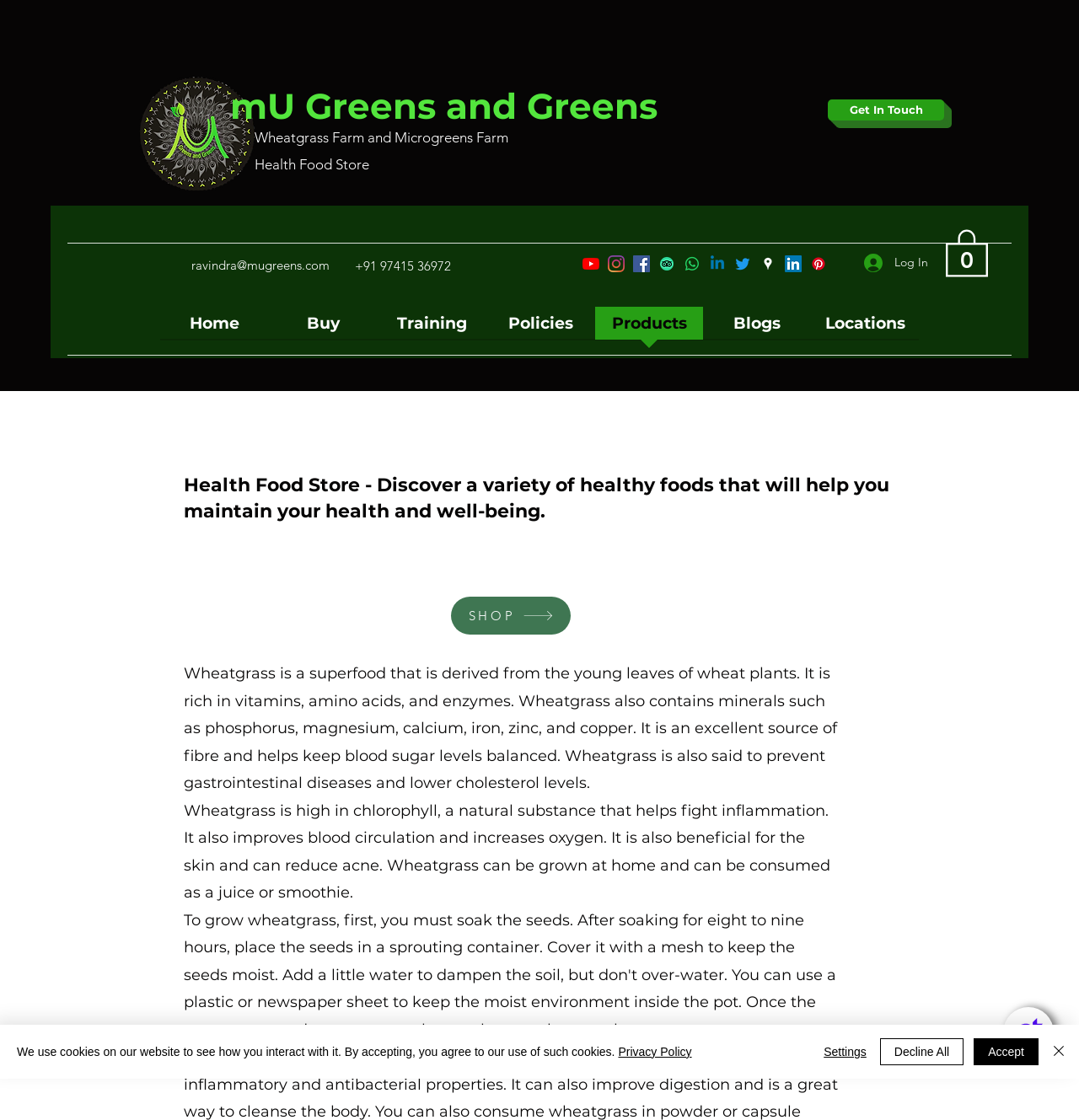Determine the bounding box coordinates of the clickable area required to perform the following instruction: "Visit the YouTube channel". The coordinates should be represented as four float numbers between 0 and 1: [left, top, right, bottom].

[0.54, 0.228, 0.555, 0.243]